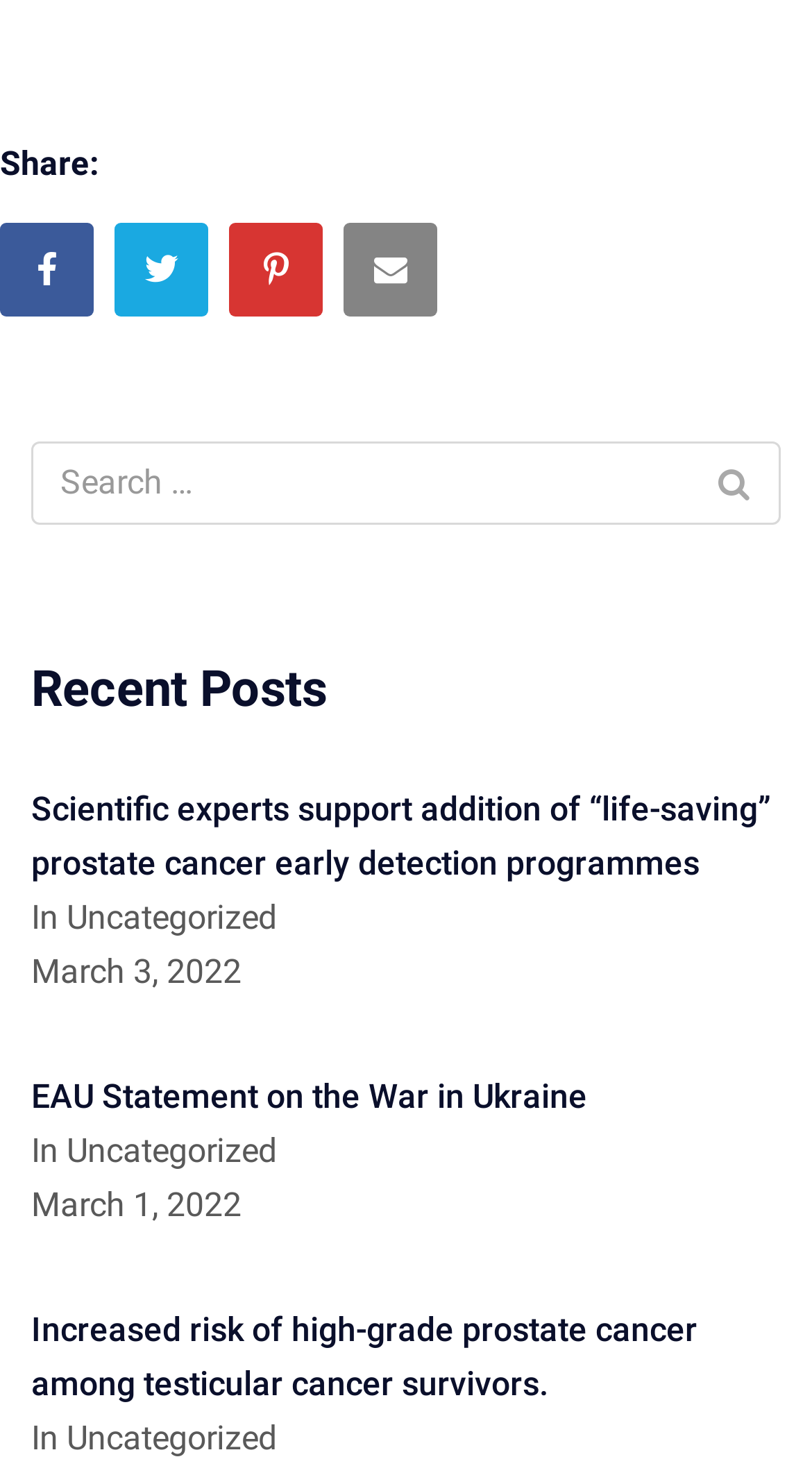Could you specify the bounding box coordinates for the clickable section to complete the following instruction: "Visit SecurityBrief"?

None